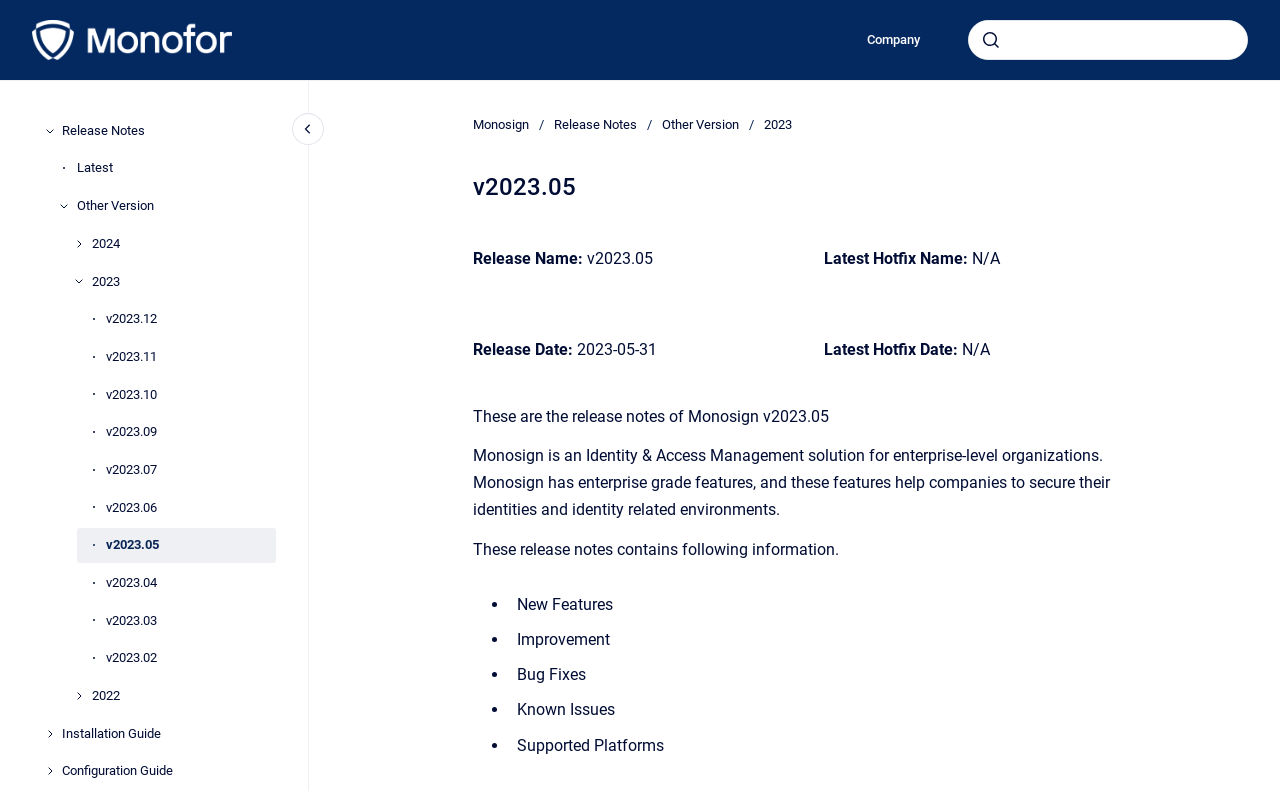Please mark the bounding box coordinates of the area that should be clicked to carry out the instruction: "view release notes".

[0.048, 0.143, 0.216, 0.188]